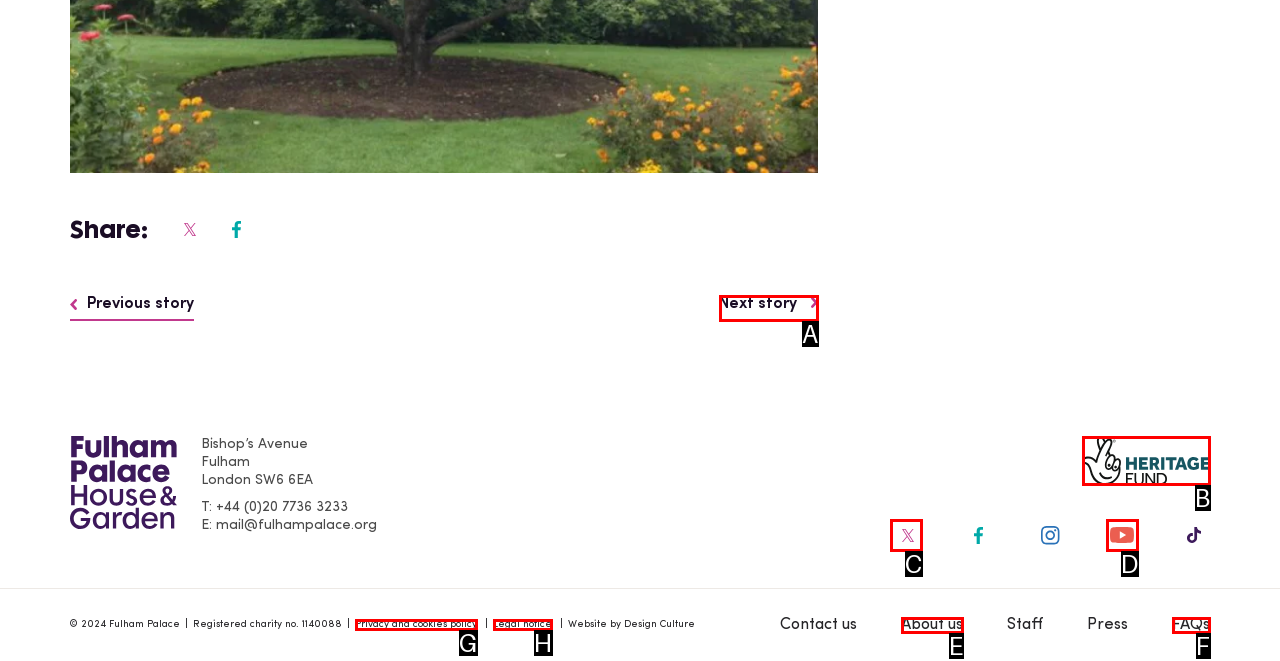Select the HTML element that fits the following description: aria-label="Fulham Palace on social media"
Provide the letter of the matching option.

D